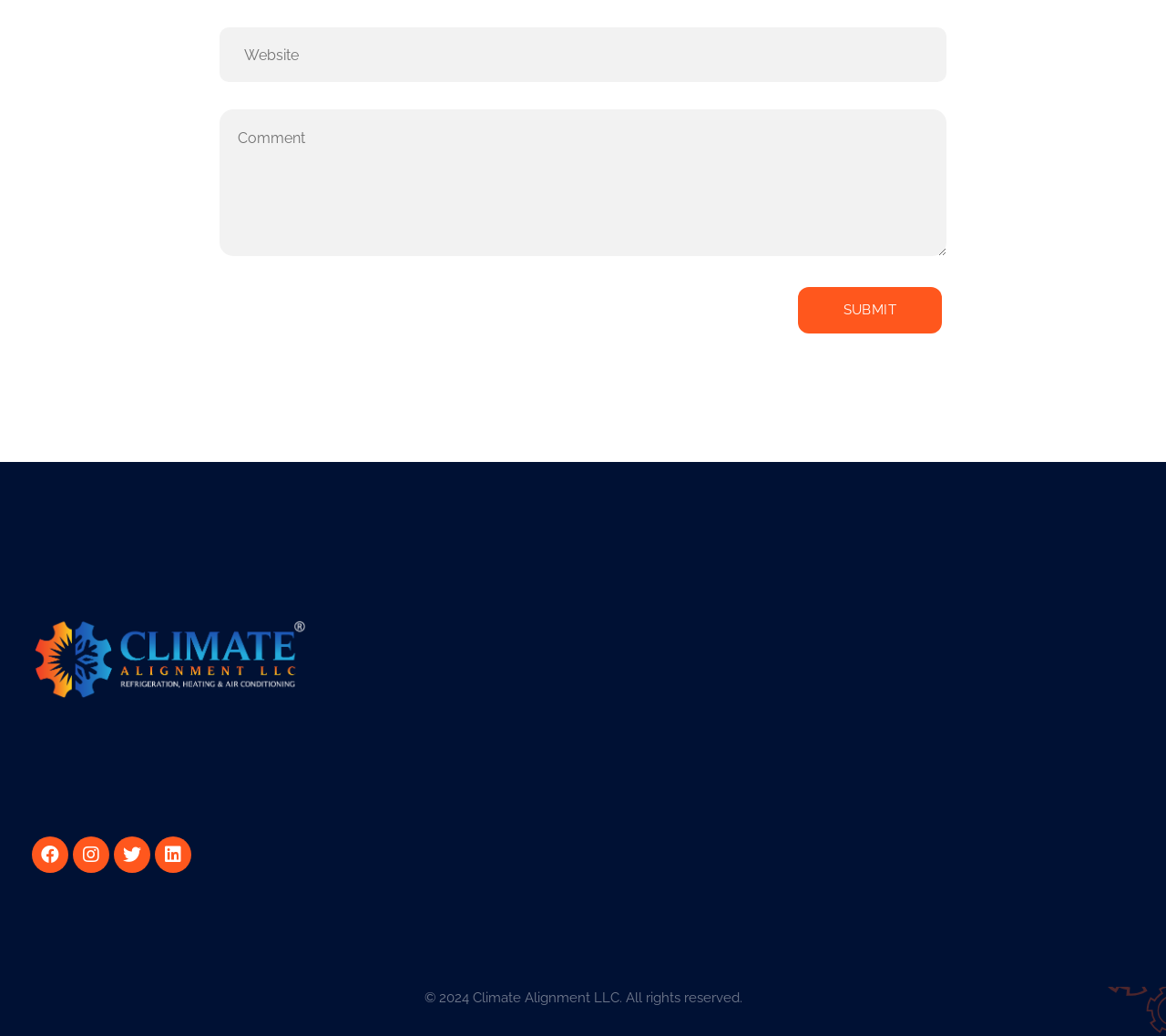Determine the bounding box coordinates in the format (top-left x, top-left y, bottom-right x, bottom-right y). Ensure all values are floating point numbers between 0 and 1. Identify the bounding box of the UI element described by: name="field1" placeholder="Your Email*"

[0.736, 0.691, 0.973, 0.735]